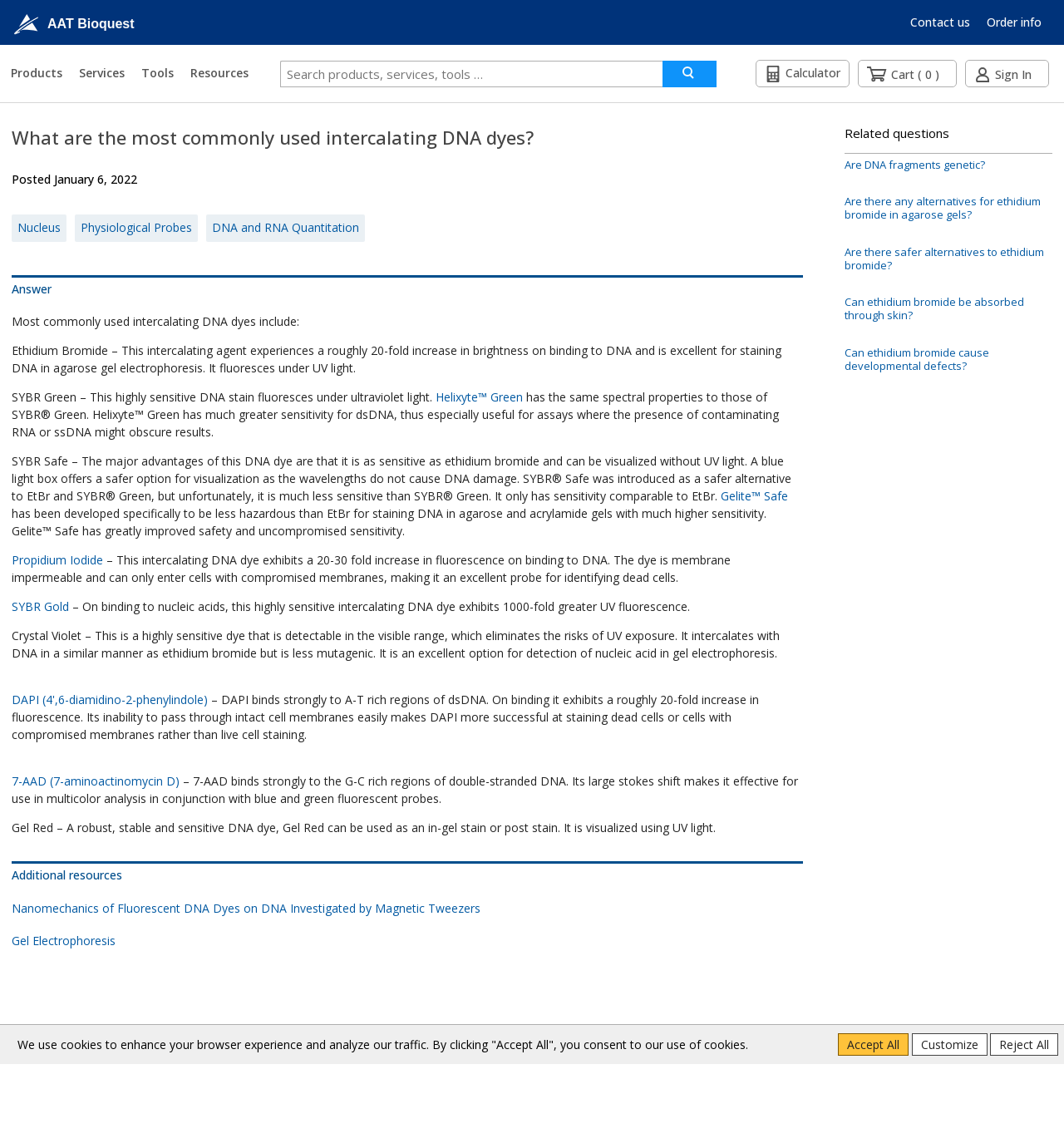Please identify the bounding box coordinates of the element I should click to complete this instruction: 'View calculator'. The coordinates should be given as four float numbers between 0 and 1, like this: [left, top, right, bottom].

[0.719, 0.058, 0.734, 0.072]